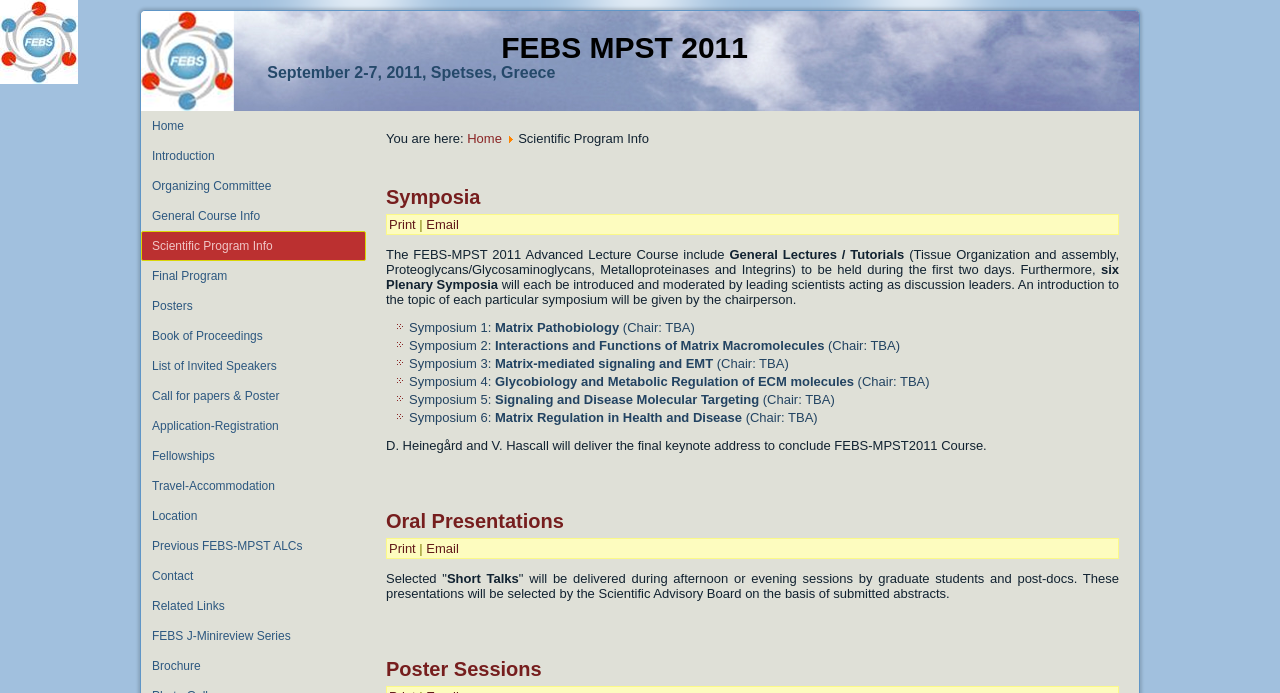Determine the bounding box coordinates for the UI element with the following description: "Call for papers & Poster". The coordinates should be four float numbers between 0 and 1, represented as [left, top, right, bottom].

[0.11, 0.55, 0.286, 0.593]